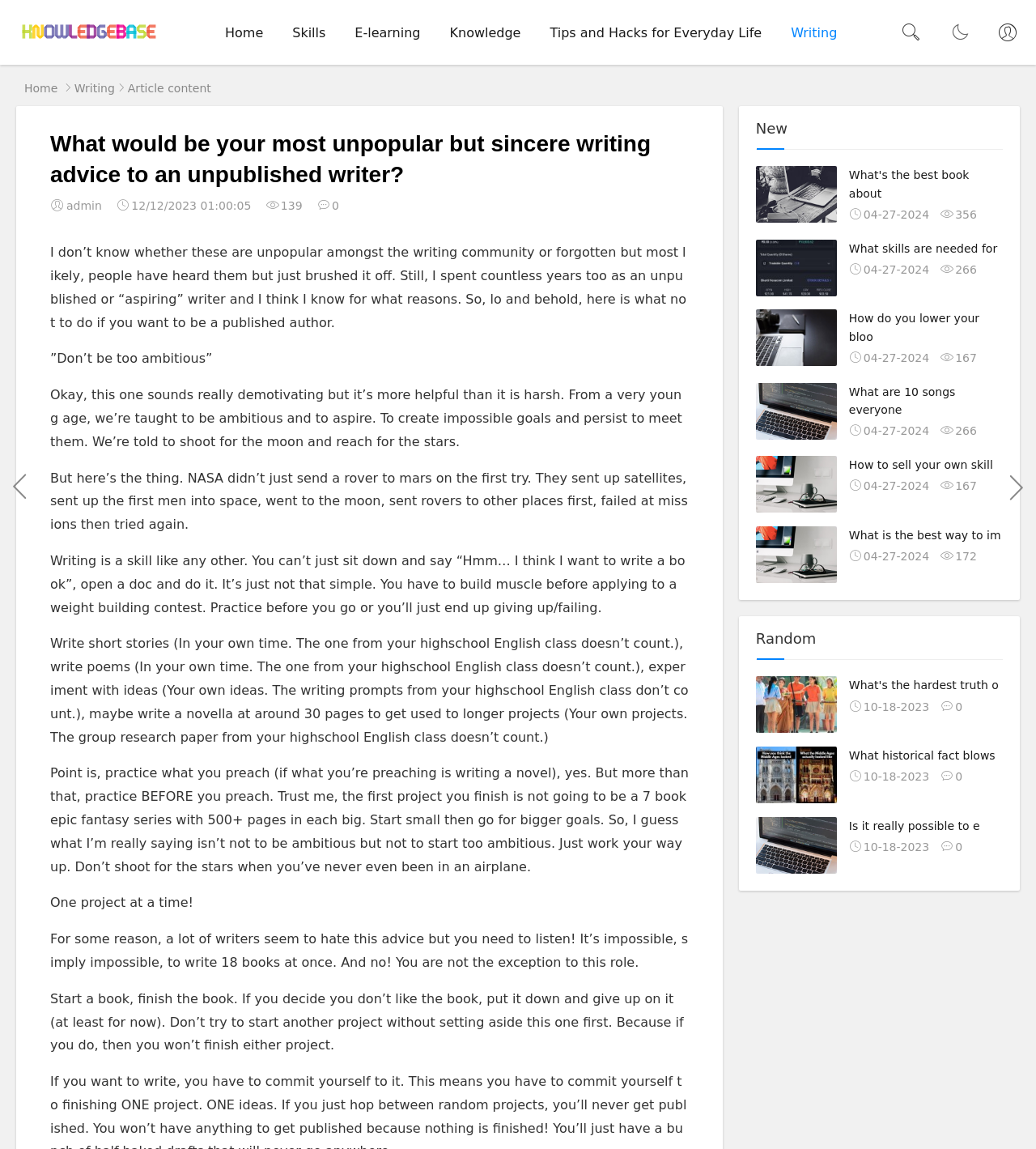What is the topic of the article?
Kindly offer a comprehensive and detailed response to the question.

The topic of the article can be determined by reading the heading 'What would be your most unpopular but sincere writing advice to an unpublished writer?' and the content of the article, which provides advice on writing.